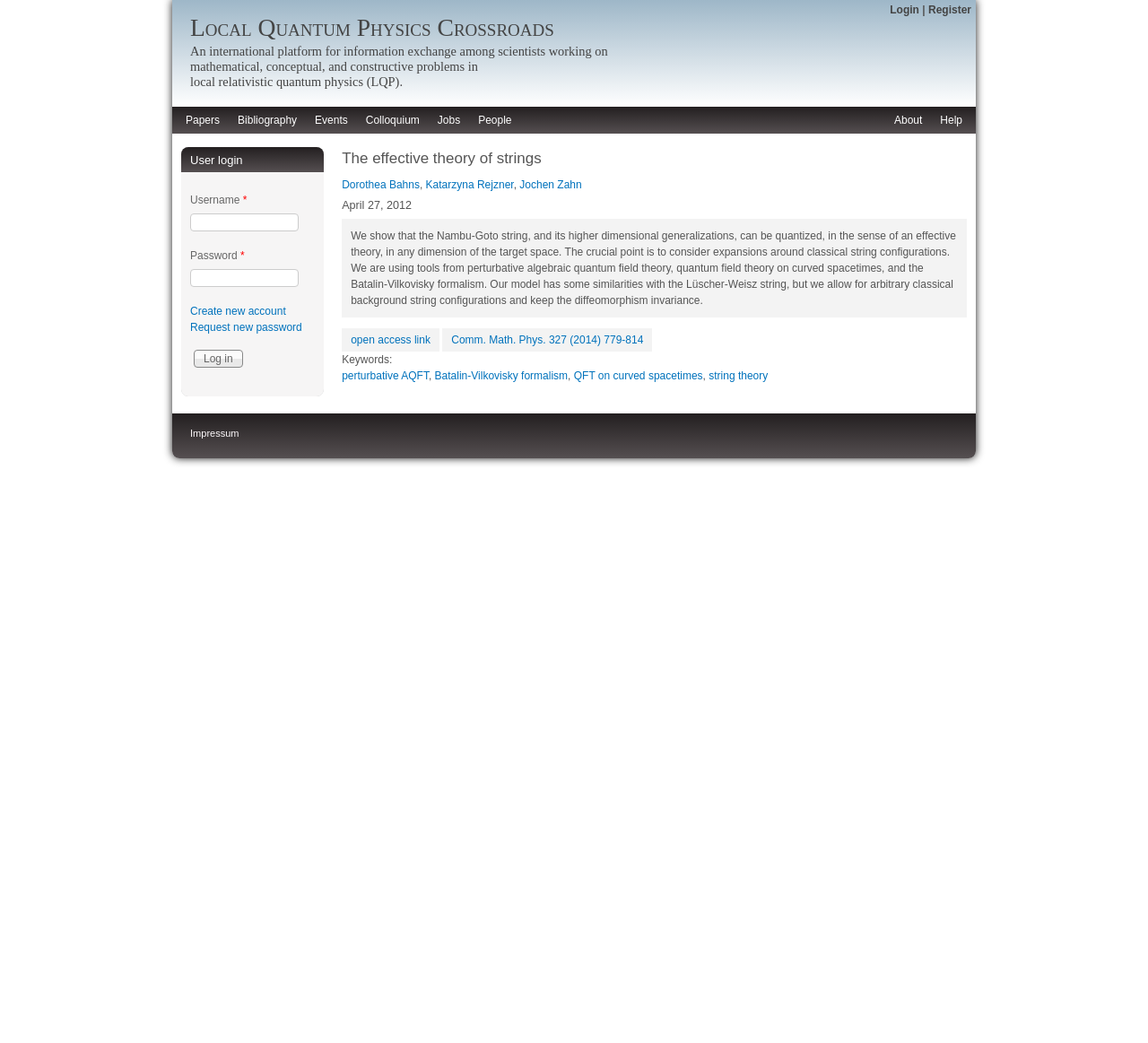Answer the question below using just one word or a short phrase: 
What is the position of the 'Help' link?

bottom left